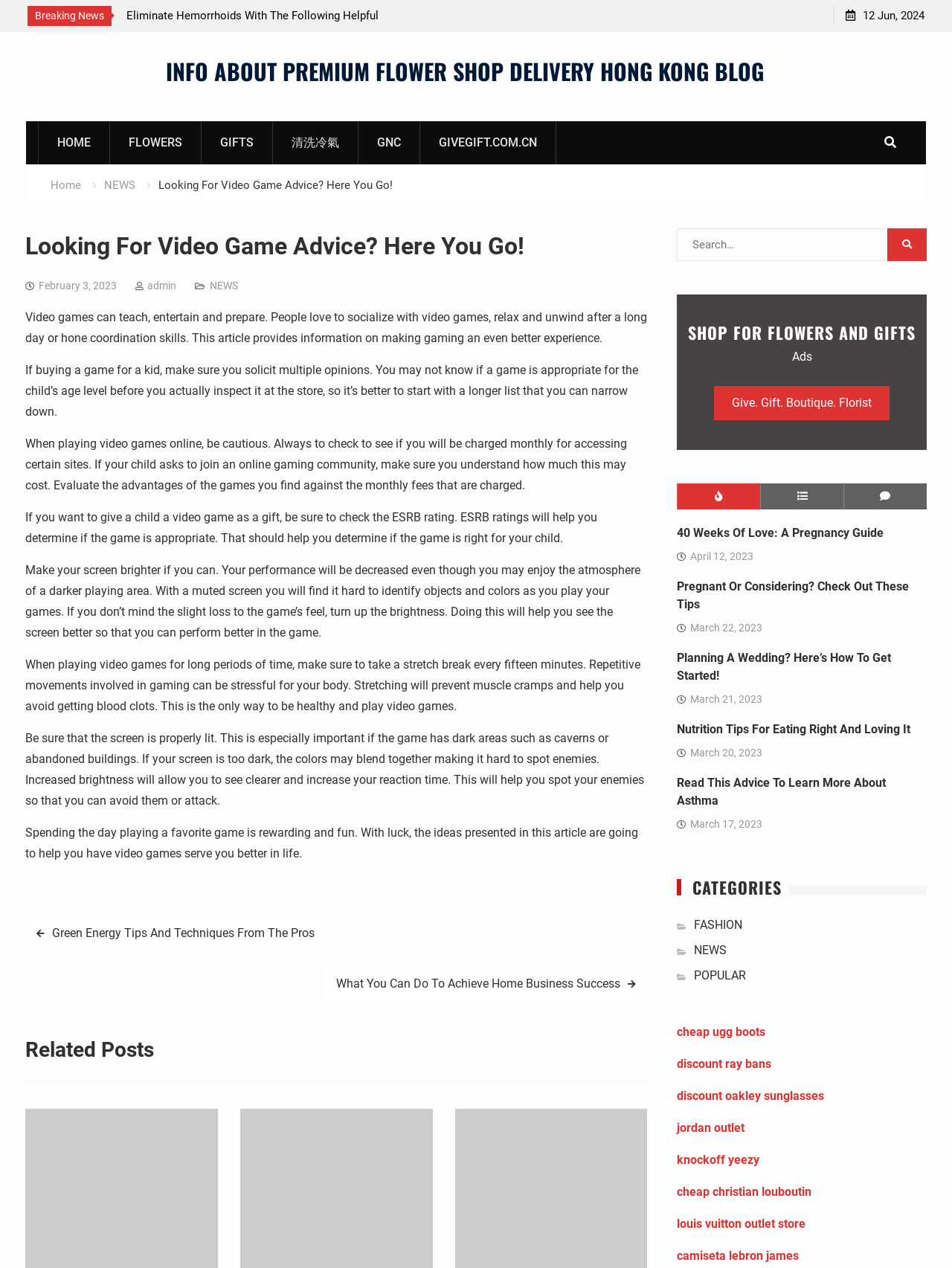Use a single word or phrase to answer the question:
What type of content is listed under 'Related Posts'?

Blog posts